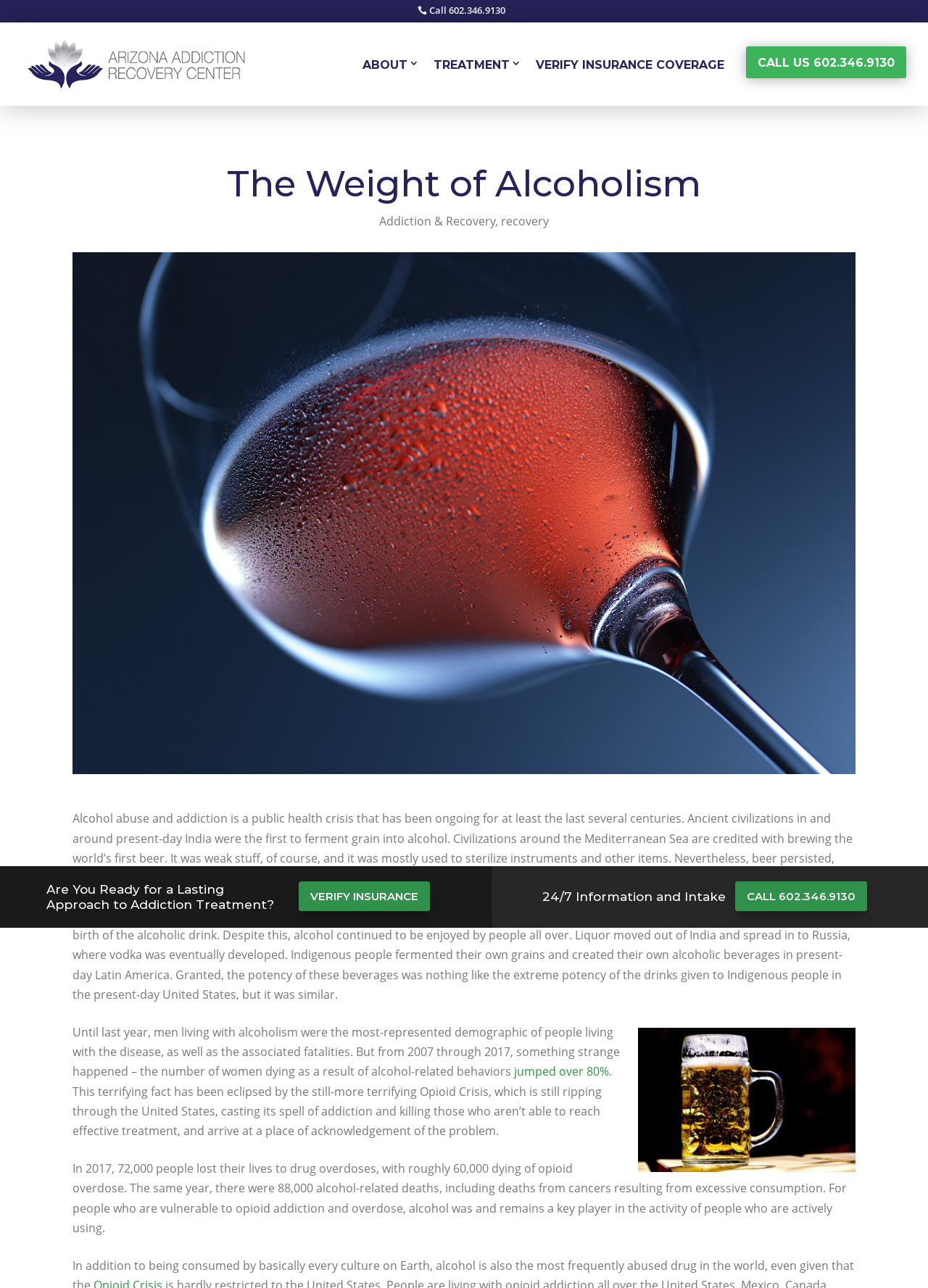Identify the bounding box coordinates of the element that should be clicked to fulfill this task: "Learn about addiction and recovery". The coordinates should be provided as four float numbers between 0 and 1, i.e., [left, top, right, bottom].

[0.409, 0.165, 0.534, 0.177]